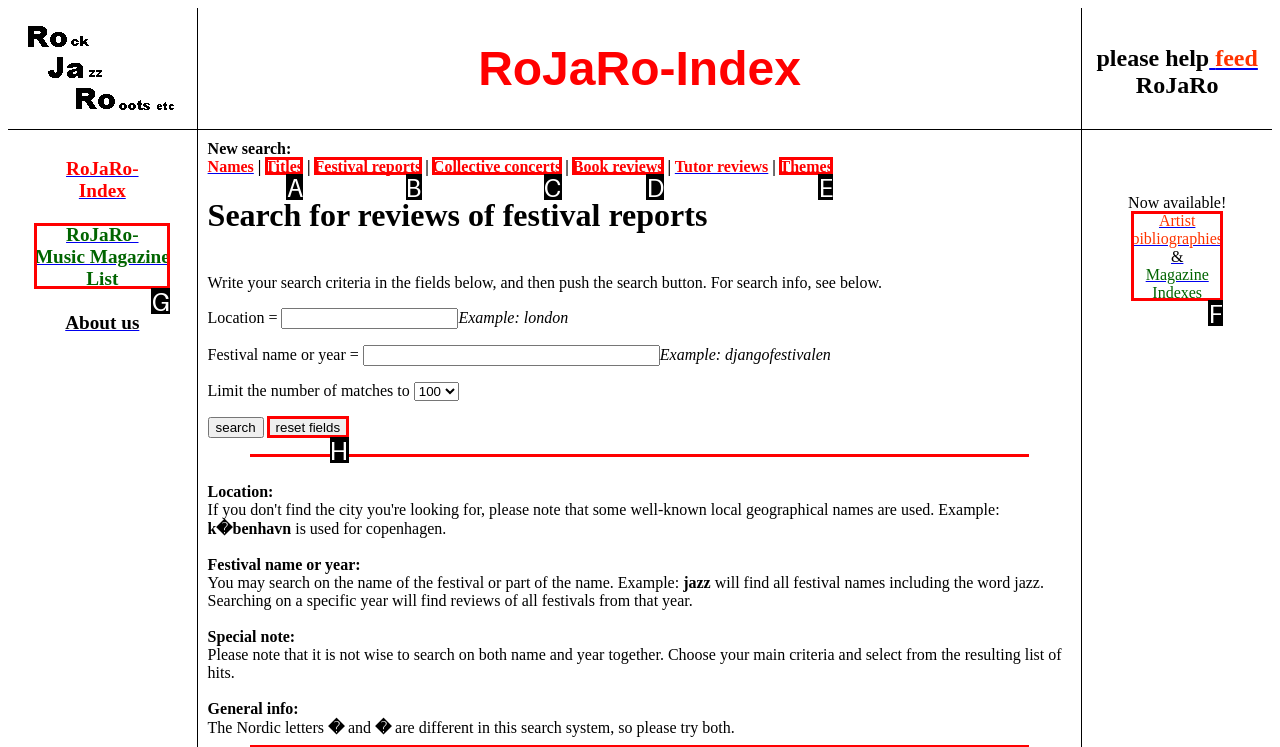Identify which option matches the following description: Festival reports
Answer by giving the letter of the correct option directly.

B